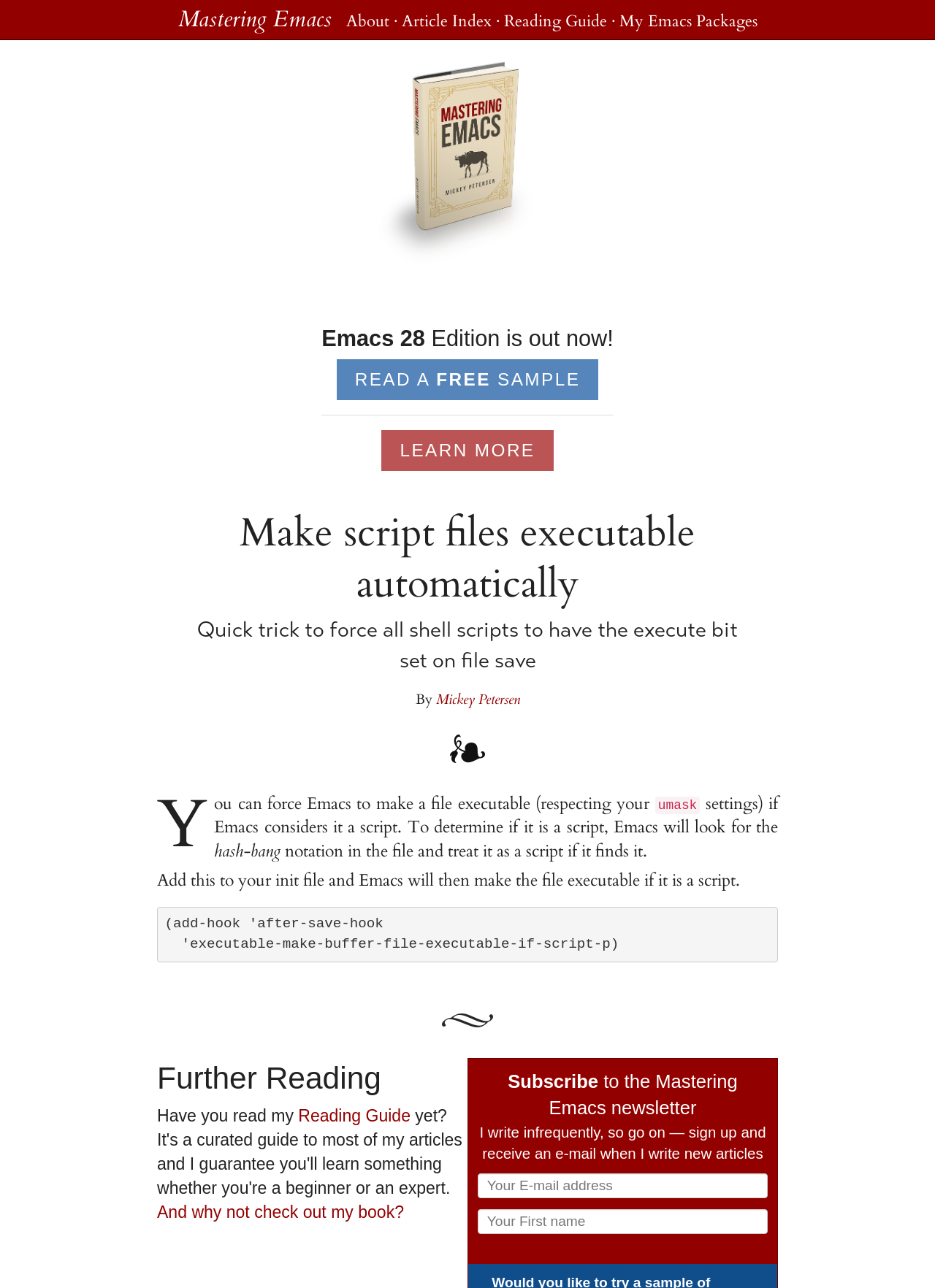Observe the image and answer the following question in detail: What is the name of the newsletter?

I found the answer by reading the text 'Subscribe to the Mastering Emacs newsletter' which suggests that the name of the newsletter is 'Mastering Emacs newsletter'.